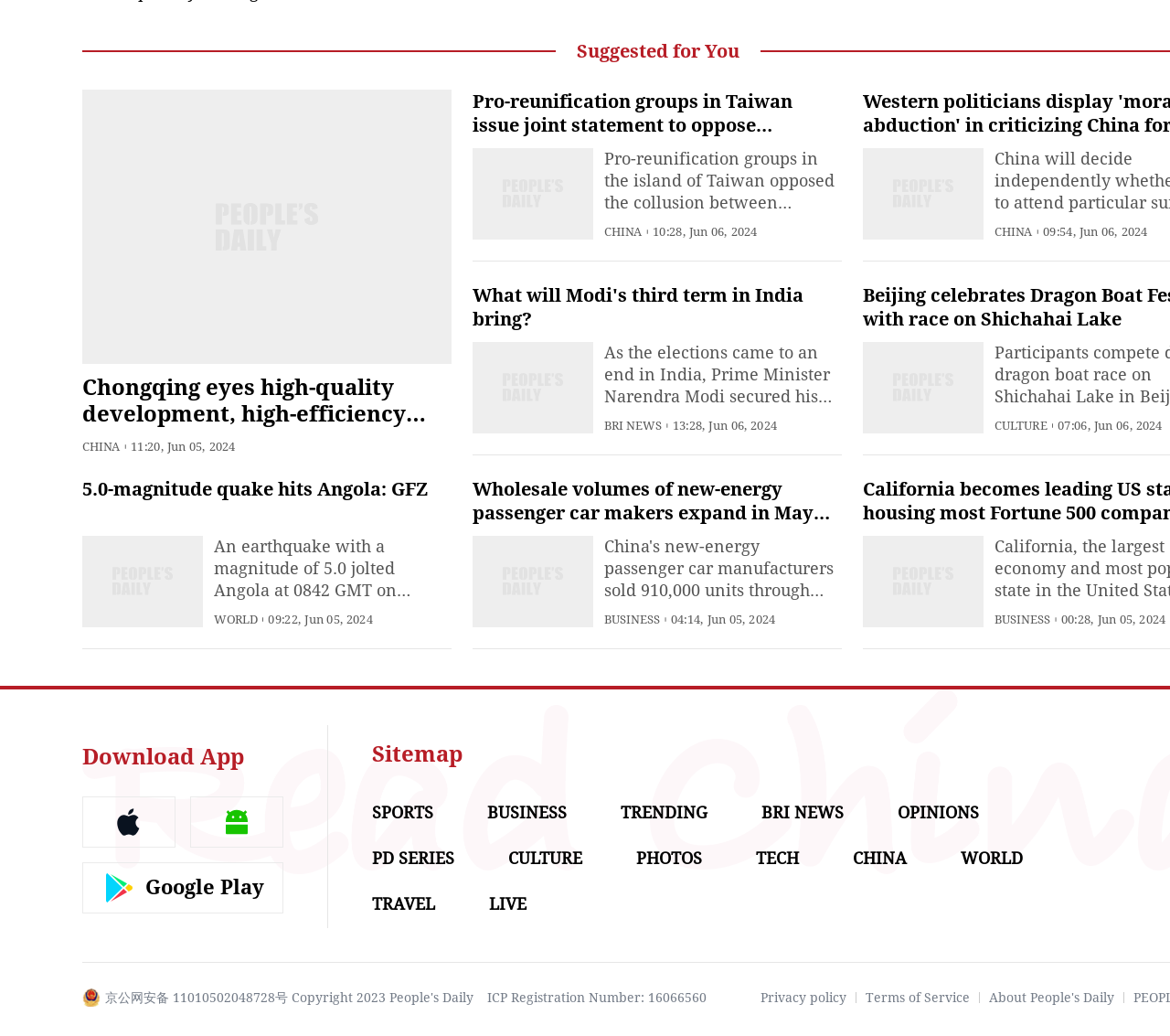Based on the image, provide a detailed and complete answer to the question: 
What is the suggested section for?

The section 'Suggested for You' is likely a personalized section that recommends news articles or content based on the user's interests or preferences.